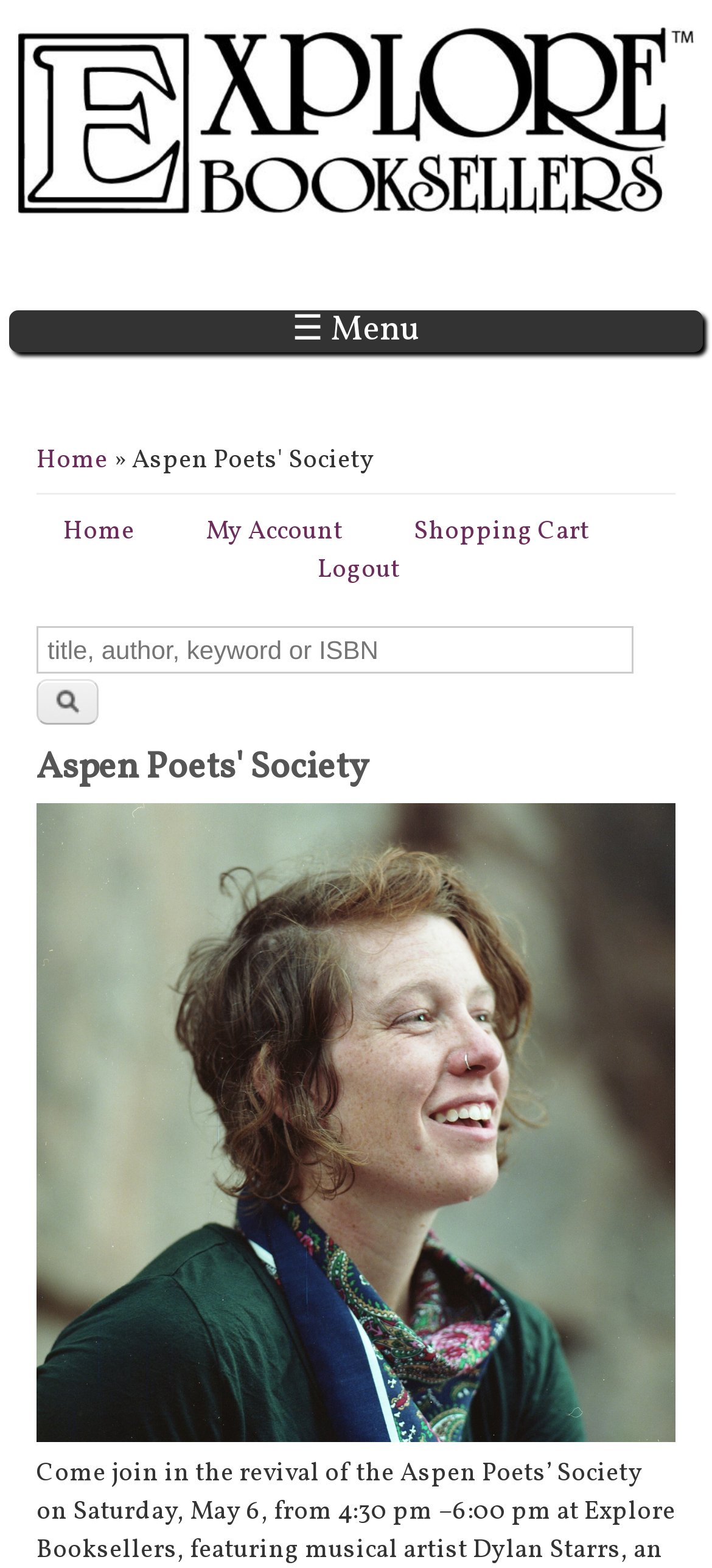Please specify the coordinates of the bounding box for the element that should be clicked to carry out this instruction: "Click the Home link". The coordinates must be four float numbers between 0 and 1, formatted as [left, top, right, bottom].

[0.026, 0.121, 0.974, 0.143]